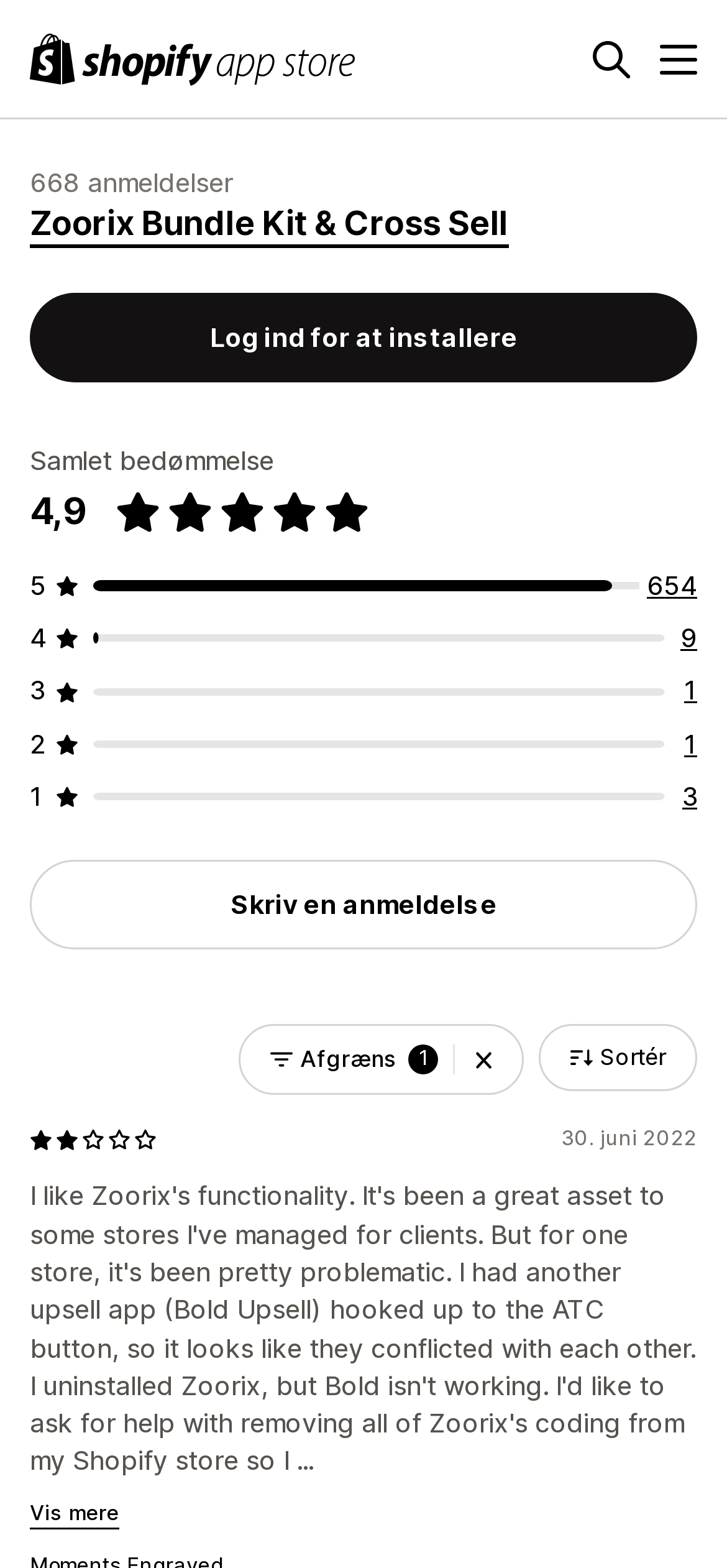How many options are there in the combobox?
Refer to the image and provide a one-word or short phrase answer.

Unknown